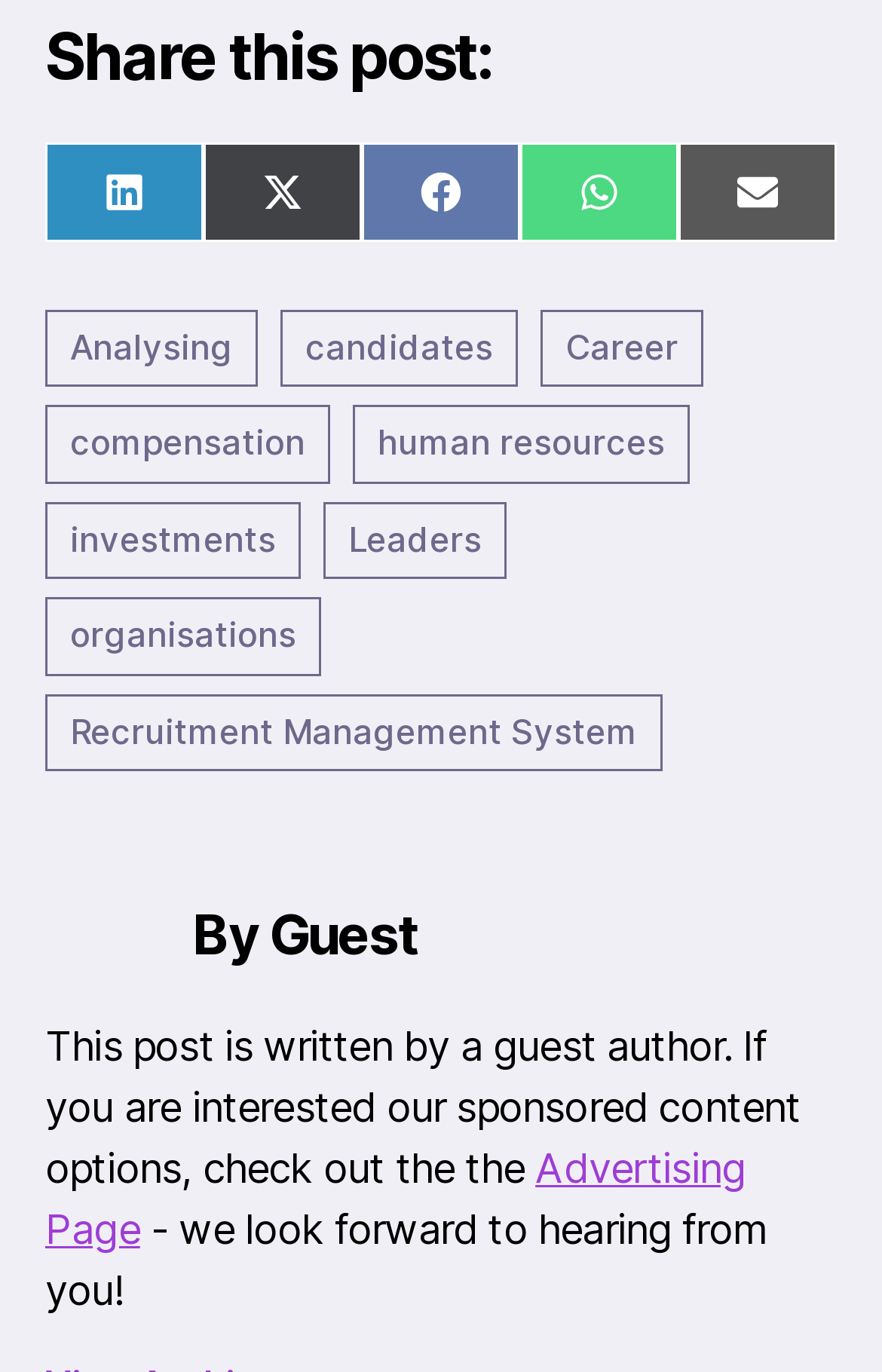Using the element description provided, determine the bounding box coordinates in the format (top-left x, top-left y, bottom-right x, bottom-right y). Ensure that all values are floating point numbers between 0 and 1. Element description: Leaders

[0.367, 0.266, 0.574, 0.323]